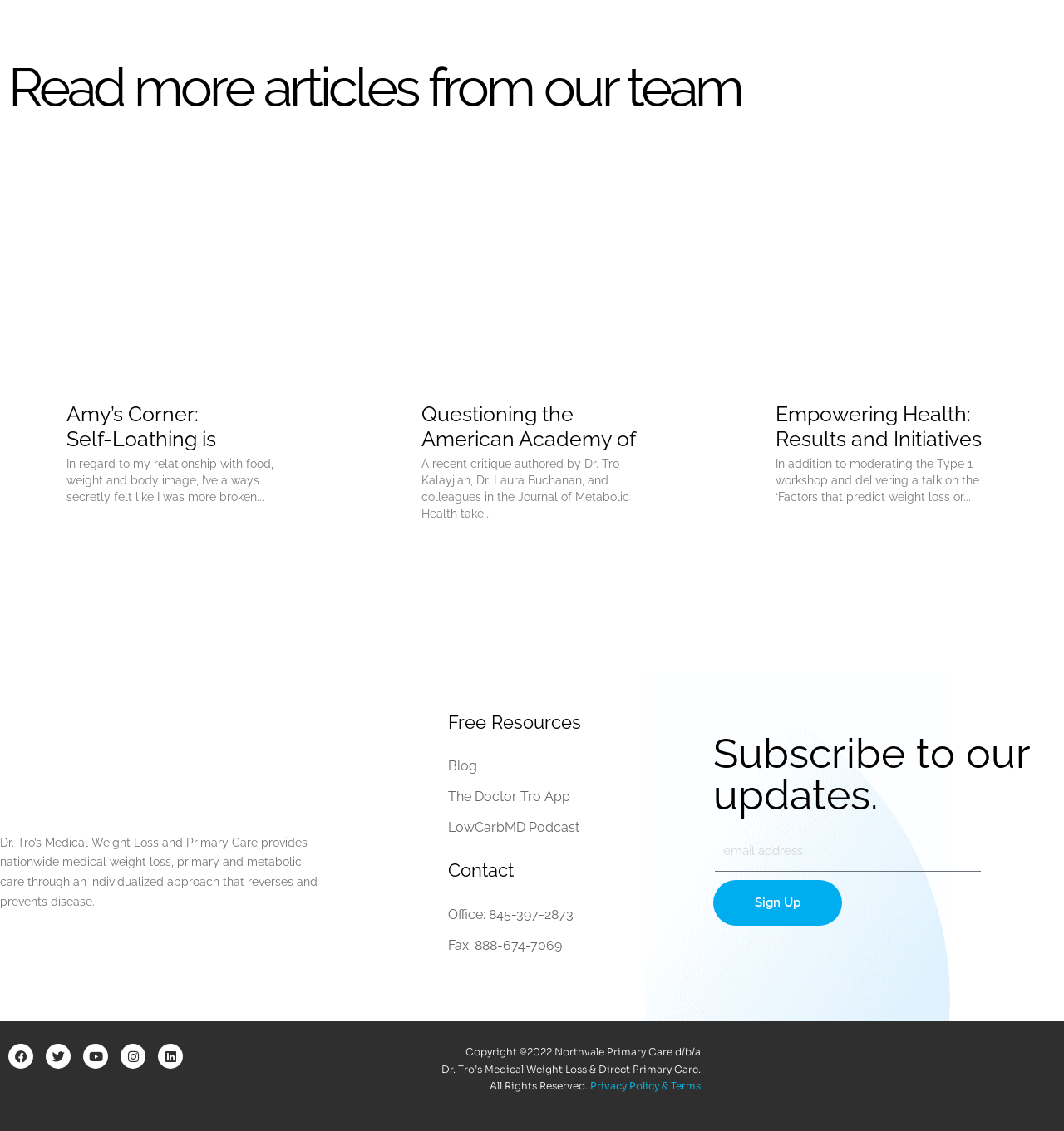Use a single word or phrase to answer the question:
How many articles are featured on this webpage?

3